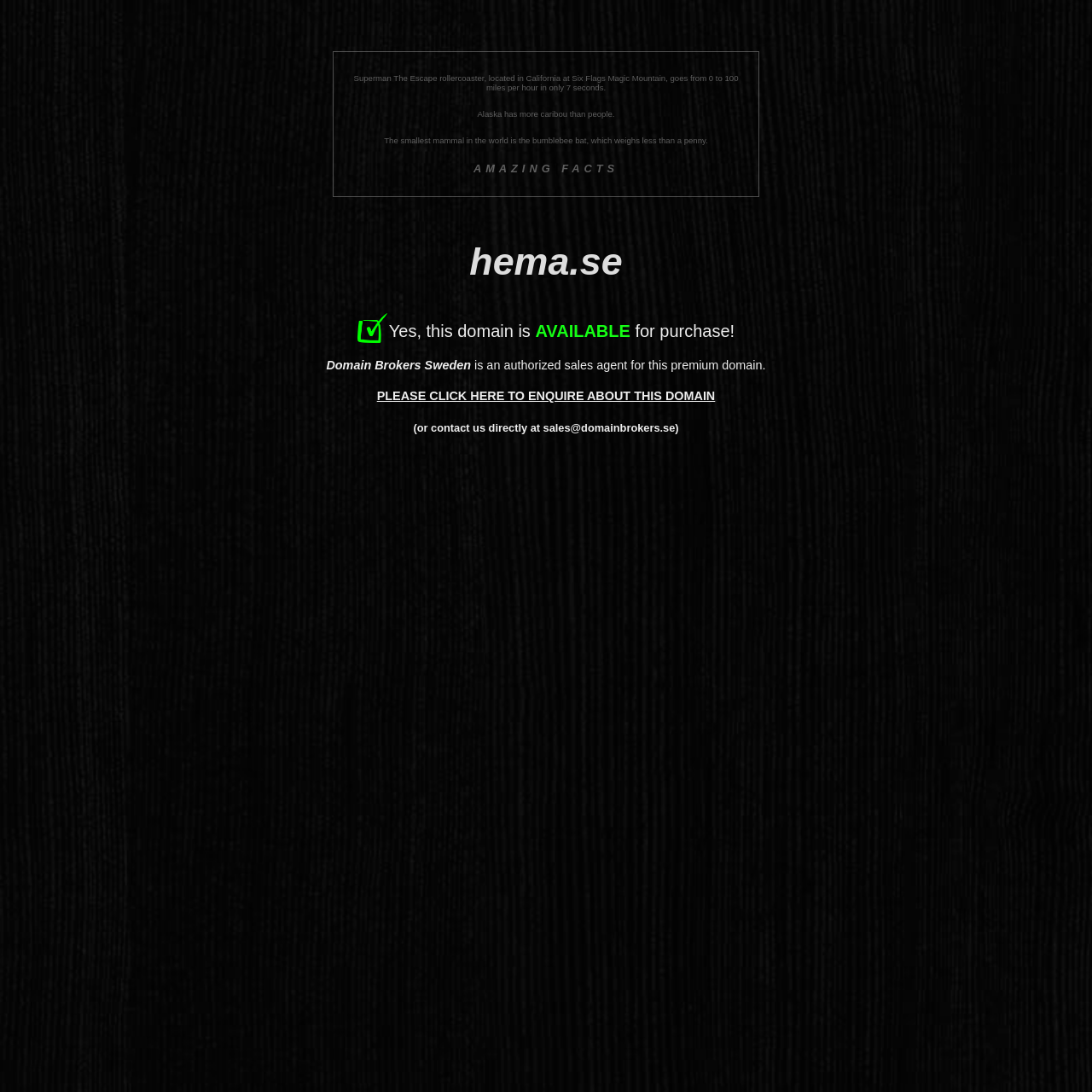Describe the webpage meticulously, covering all significant aspects.

The webpage appears to be a domain sale page for "hema.se". At the top, there is a large heading displaying the domain name "hema.se". Below the heading, there is a table containing four rows, each with a single cell. The cells contain interesting facts, such as "Superman The Escape rollercoaster, located in California at Six Flags Magic Mountain, goes from 0 to 100 miles per hour in only 7 seconds", "Alaska has more caribou than people", and so on. These facts are positioned in the middle of the page, taking up about half of the screen.

Below the table, there is a section that announces the availability of the domain for purchase. The text "Yes, this domain is AVAILABLE for purchase!" is displayed prominently, with the words "AVAILABLE" and "for purchase!" standing out. 

To the right of this section, there is a block of text that provides information about the domain broker, "Domain Brokers Sweden", and their role as an authorized sales agent for the premium domain. 

Finally, there are two links at the bottom of the page, inviting users to enquire about the domain or contact the sales team directly. The links are positioned near the bottom of the page, with the first link "PLEASE CLICK HERE TO ENQUIRE ABOUT THIS DOMAIN" being more prominent than the second link.